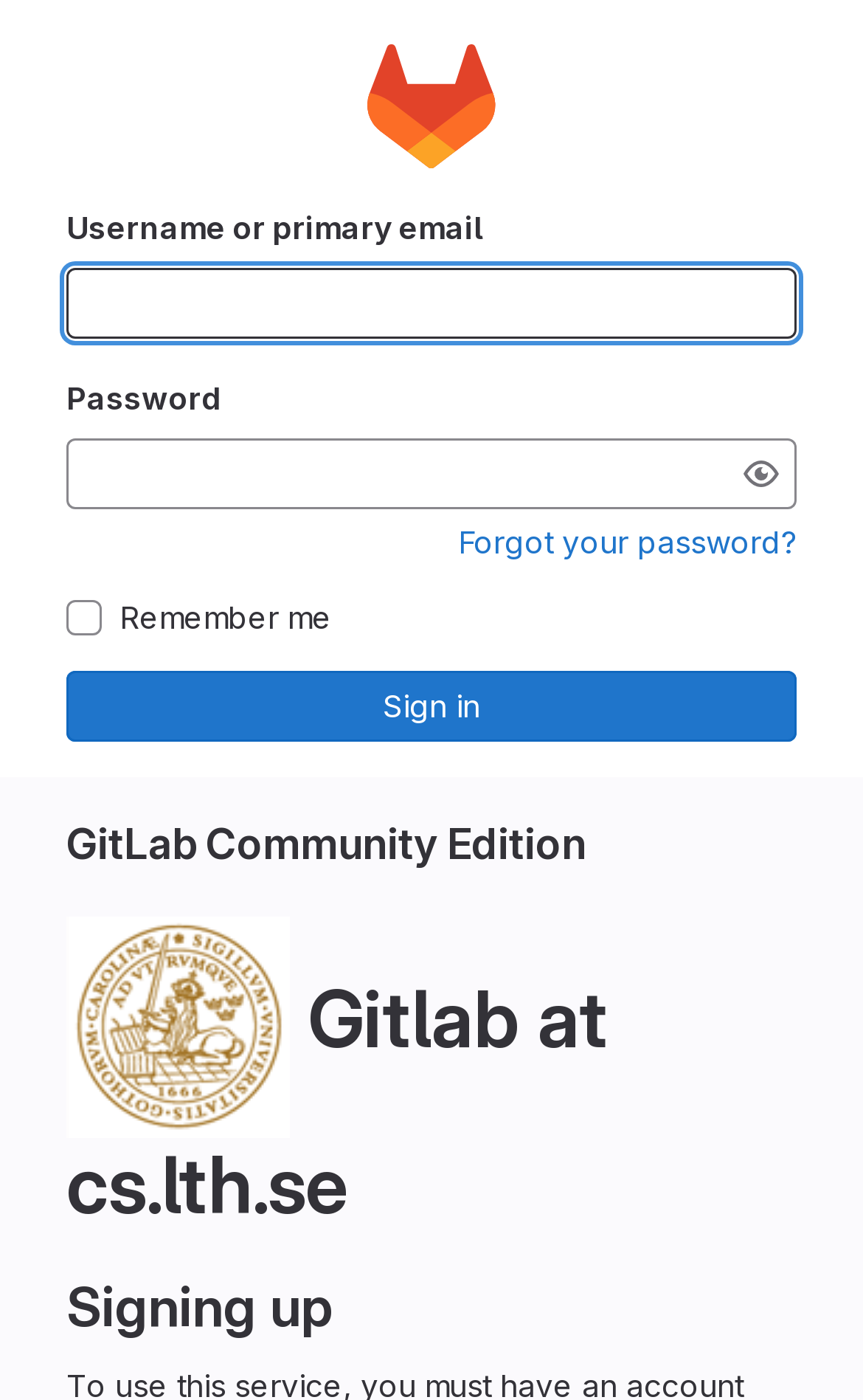What is the function of the 'Remember me' checkbox?
Using the visual information, reply with a single word or short phrase.

To remember login credentials